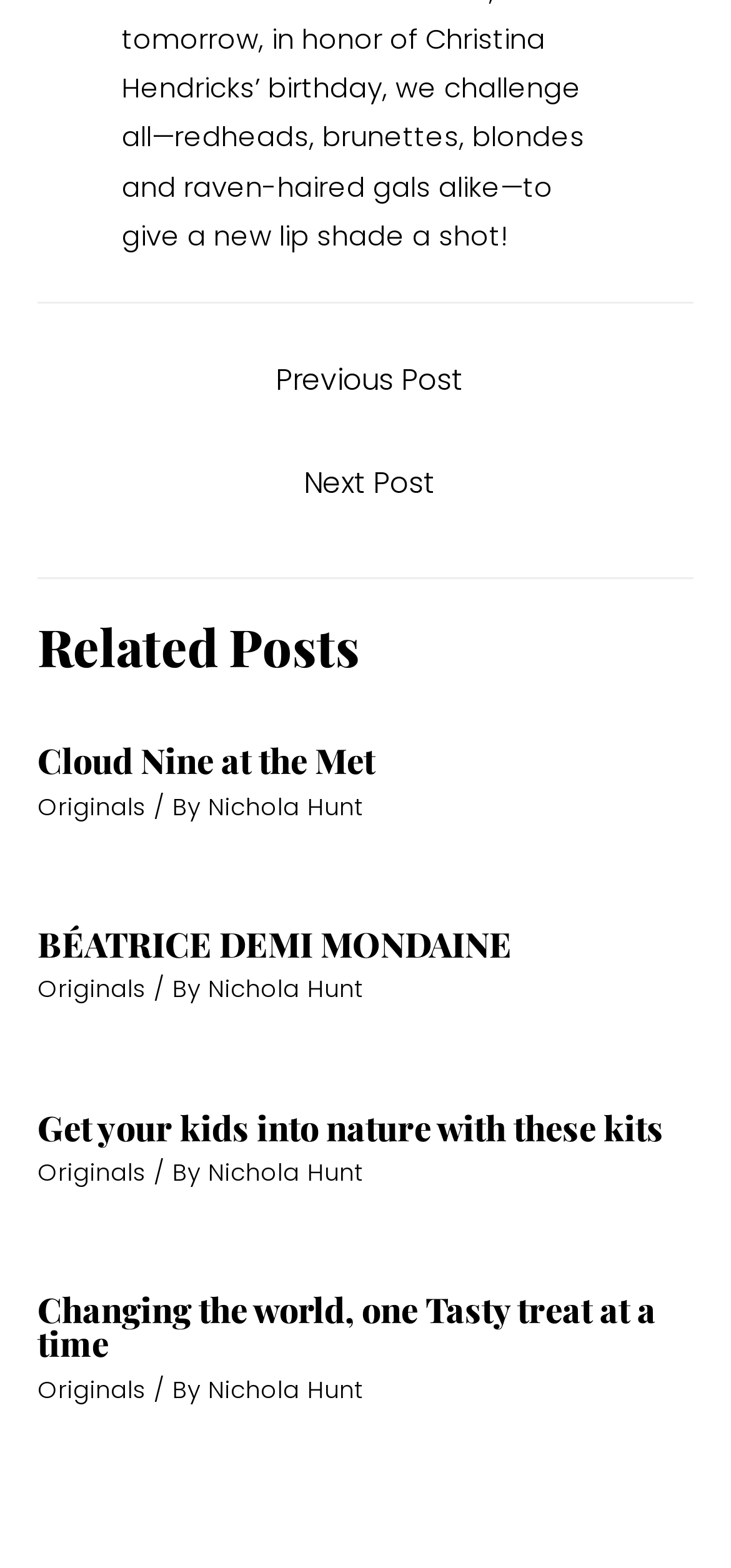Please find the bounding box coordinates of the section that needs to be clicked to achieve this instruction: "Click on 'Next Post'".

[0.056, 0.288, 0.954, 0.331]